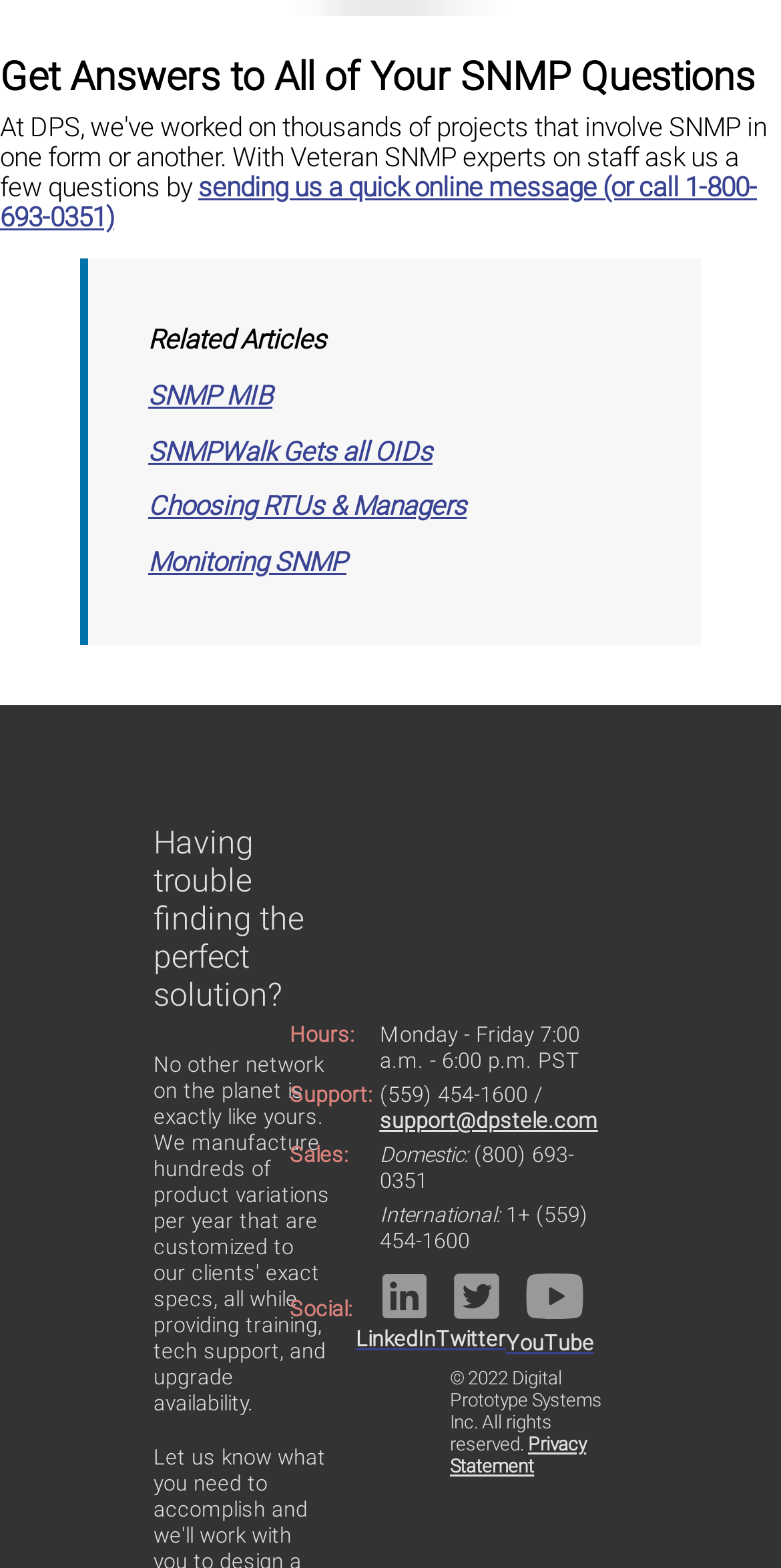Identify the bounding box coordinates for the UI element described as: "Choosing RTUs & Managers".

[0.19, 0.313, 0.597, 0.333]